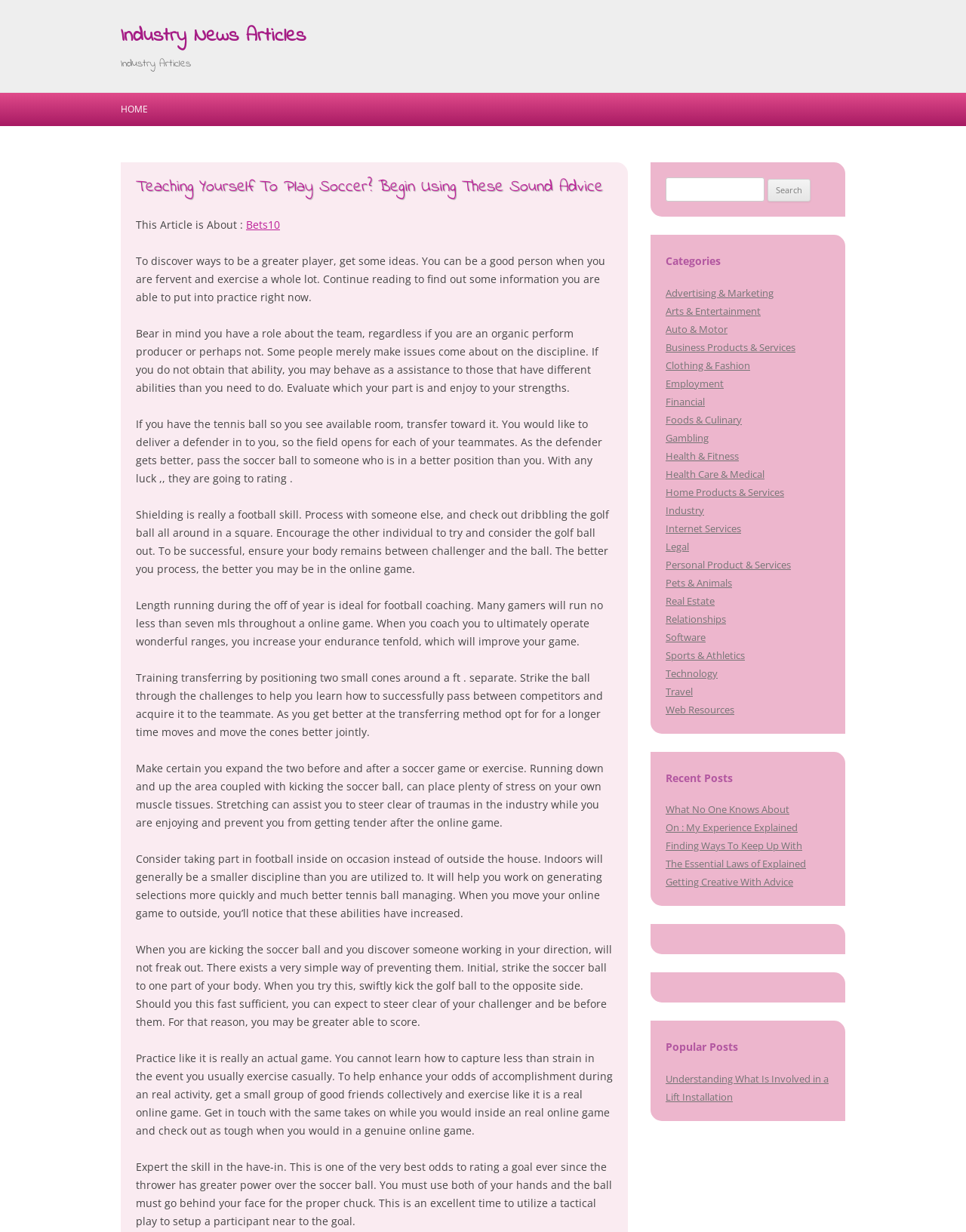Elaborate on the information and visuals displayed on the webpage.

This webpage is about teaching oneself to play soccer and provides various tips and advice. At the top, there is a heading "Industry News Articles" and a link with the same text. Below it, there is a link to "HOME" and a header with the title of the article "Teaching Yourself To Play Soccer? Begin Using These Sound Advice". 

To the right of the header, there is a section with a link to "Bets10" and a brief description of the article. The main content of the webpage is divided into several paragraphs, each providing a specific tip or advice on how to improve one's soccer skills. These paragraphs are arranged vertically, with the first one starting from the top left and the last one ending at the bottom left. 

The tips include advice on how to be a good team player, how to dribble the ball, how to pass the ball to teammates, how to defend against opponents, and how to practice effectively. Each paragraph is a self-contained piece of advice, and they are not numbered or organized into sections.

On the right side of the webpage, there is a complementary section that contains a search bar, a list of categories, and a list of recent and popular posts. The search bar is located at the top, followed by a list of categories including "Advertising & Marketing", "Arts & Entertainment", "Auto & Motor", and many others. Below the categories, there are lists of recent and popular posts, each with a link to a specific article.